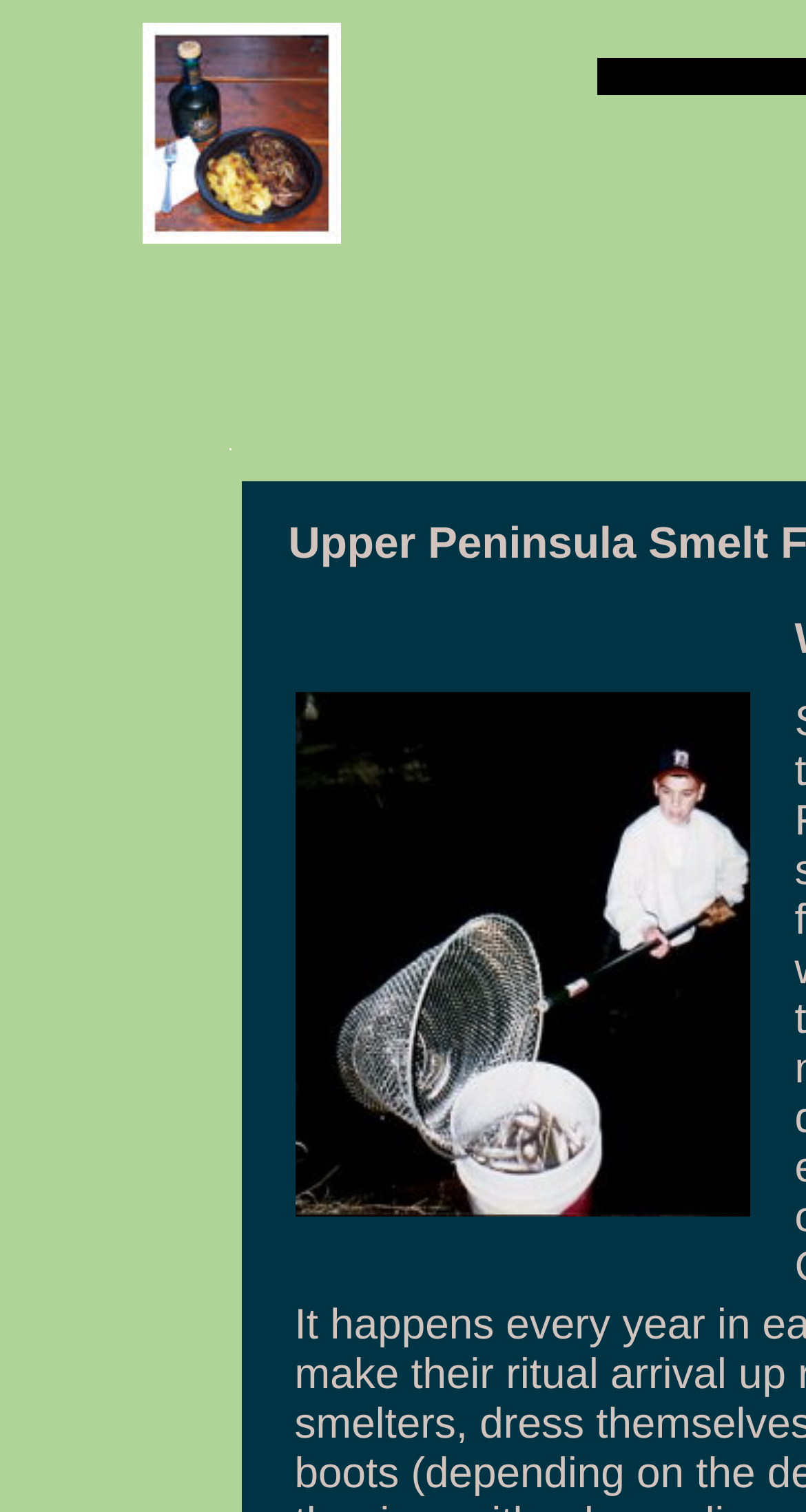What is the topic of the fishing reports? From the image, respond with a single word or brief phrase.

Michigan's Upper Peninsula